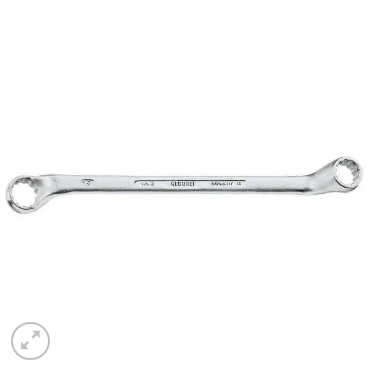Elaborate on the contents of the image in a comprehensive manner.

This image features a Gedore double-ended ring spanner, specifically the model 6017990, which has an offset design and is sized at 19 x 24 mm. The tool is made of high-quality chrome vanadium steel, providing strength and durability for various mechanical tasks. Its polished chrome finish not only enhances corrosion resistance but also makes it visually appealing. The spanner is designed to easily grip nuts and bolts, making it an essential addition to any toolbox for both professionals and DIY enthusiasts alike.